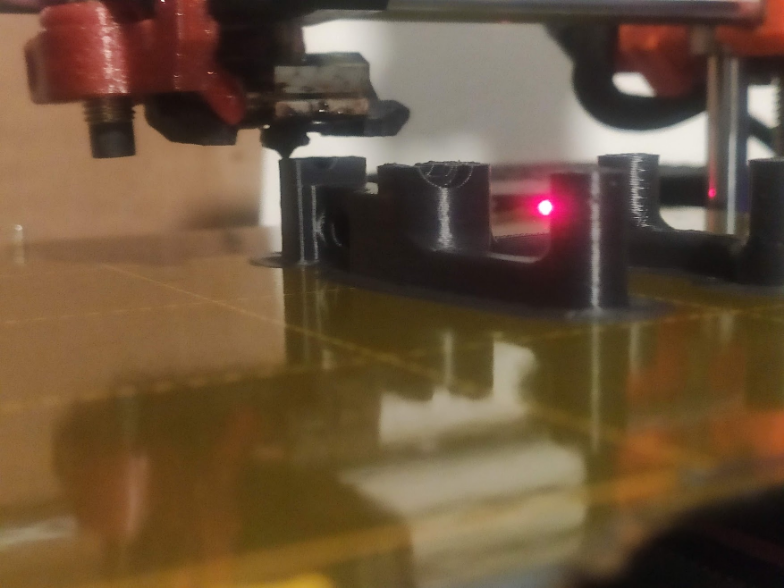Respond to the question below with a single word or phrase: What pattern is on the print bed?

grid pattern